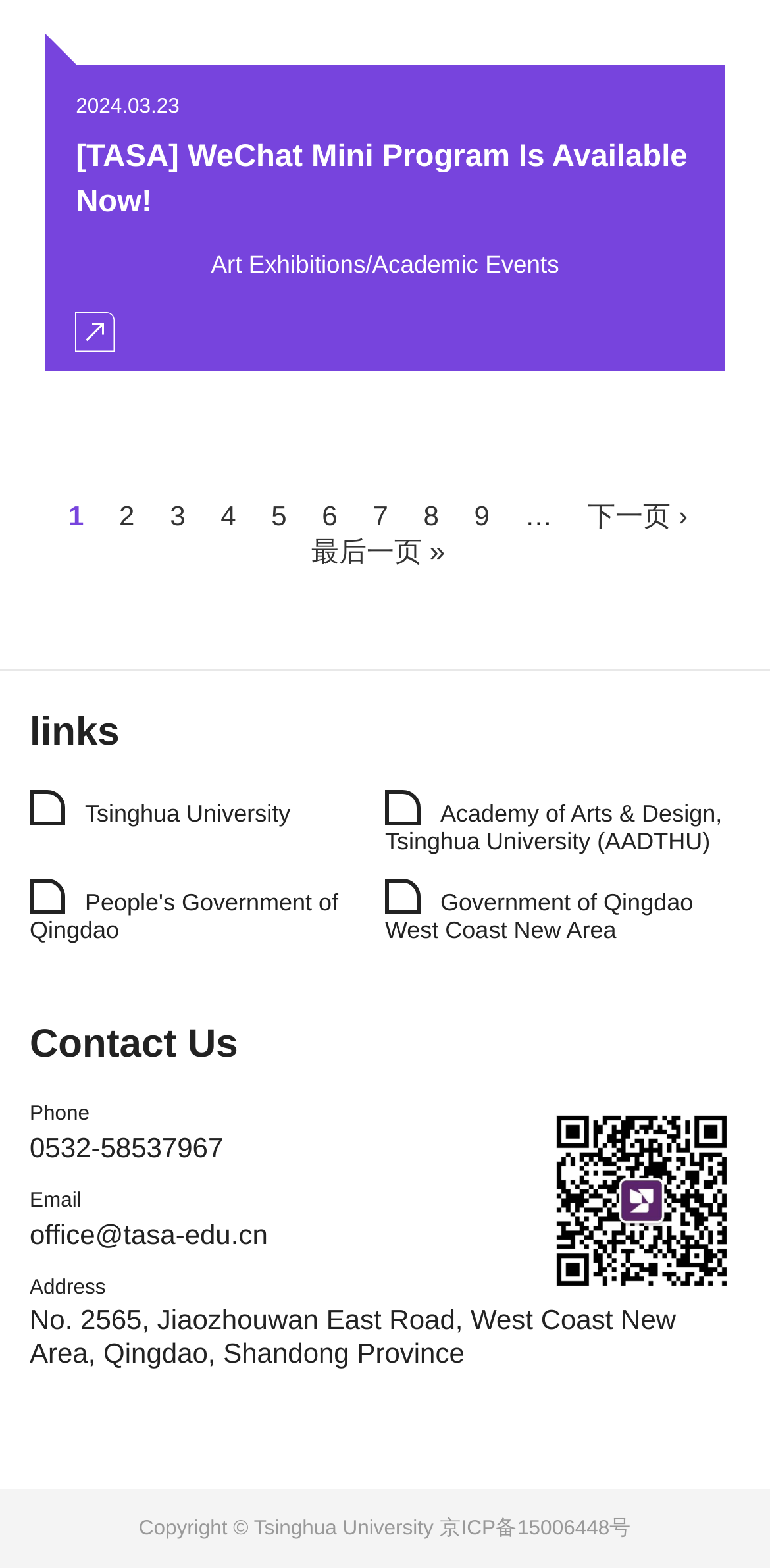Locate the bounding box coordinates of the area where you should click to accomplish the instruction: "View the next page".

[0.763, 0.319, 0.893, 0.339]